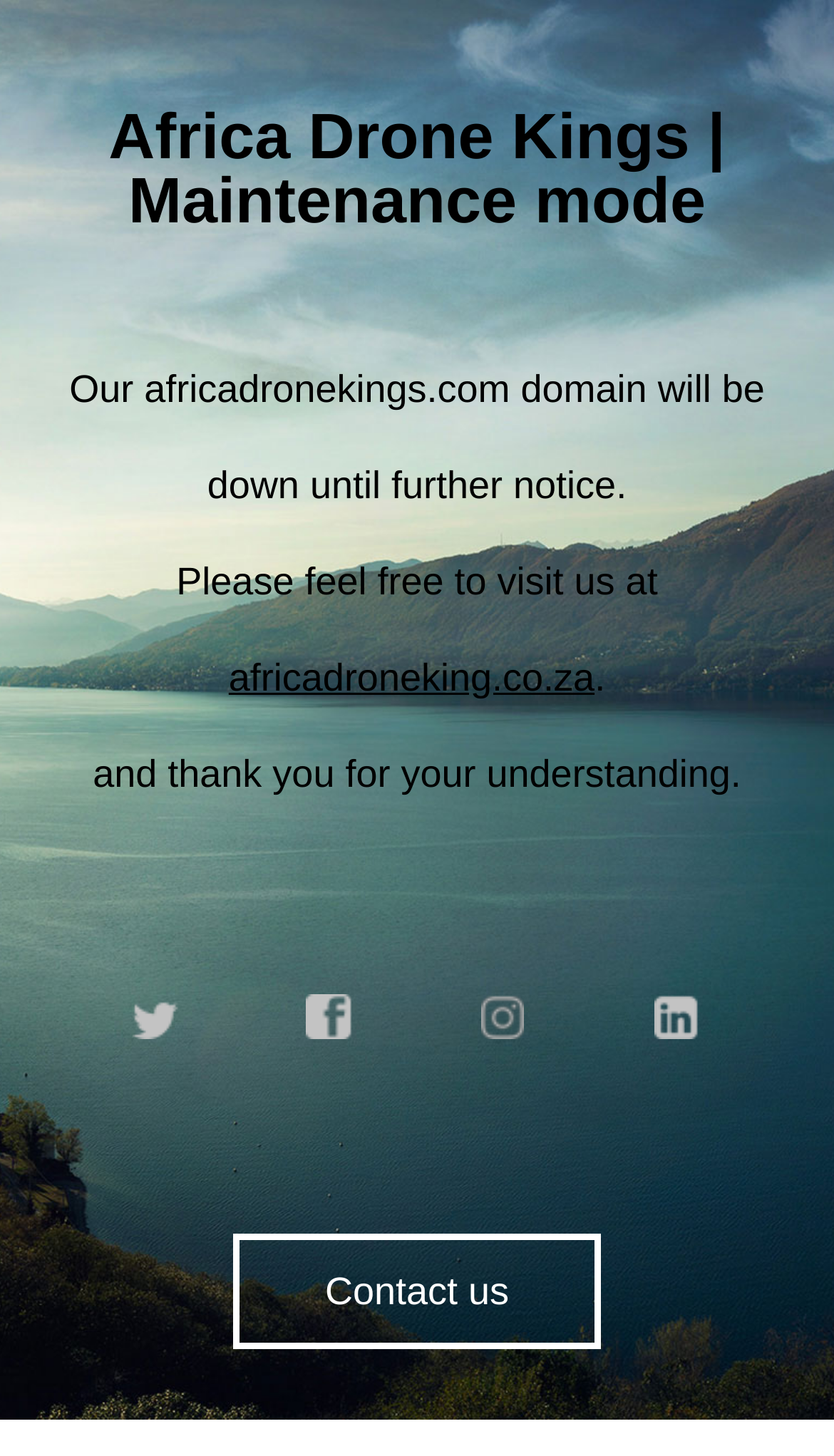Please respond in a single word or phrase: 
Where can users visit instead?

africadroneking.co.za